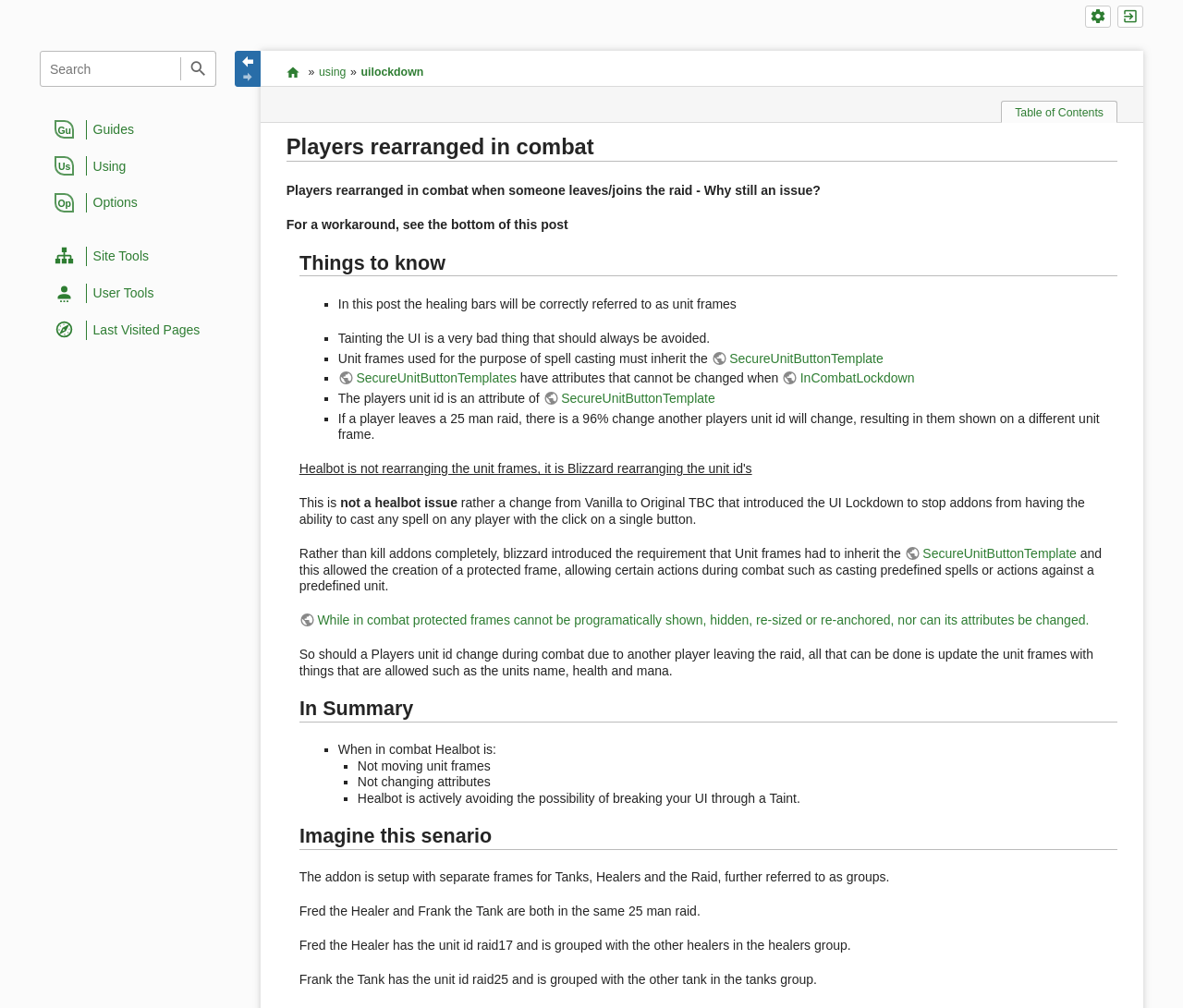What is the 'UI Lockdown' mentioned on the webpage?
Please respond to the question with as much detail as possible.

The 'UI Lockdown' is a security feature introduced by Blizzard to prevent addons from casting spells on any player with a single button click. This feature restricts the ability of addons to make certain changes to the UI during combat, ensuring that the game remains secure and fair.